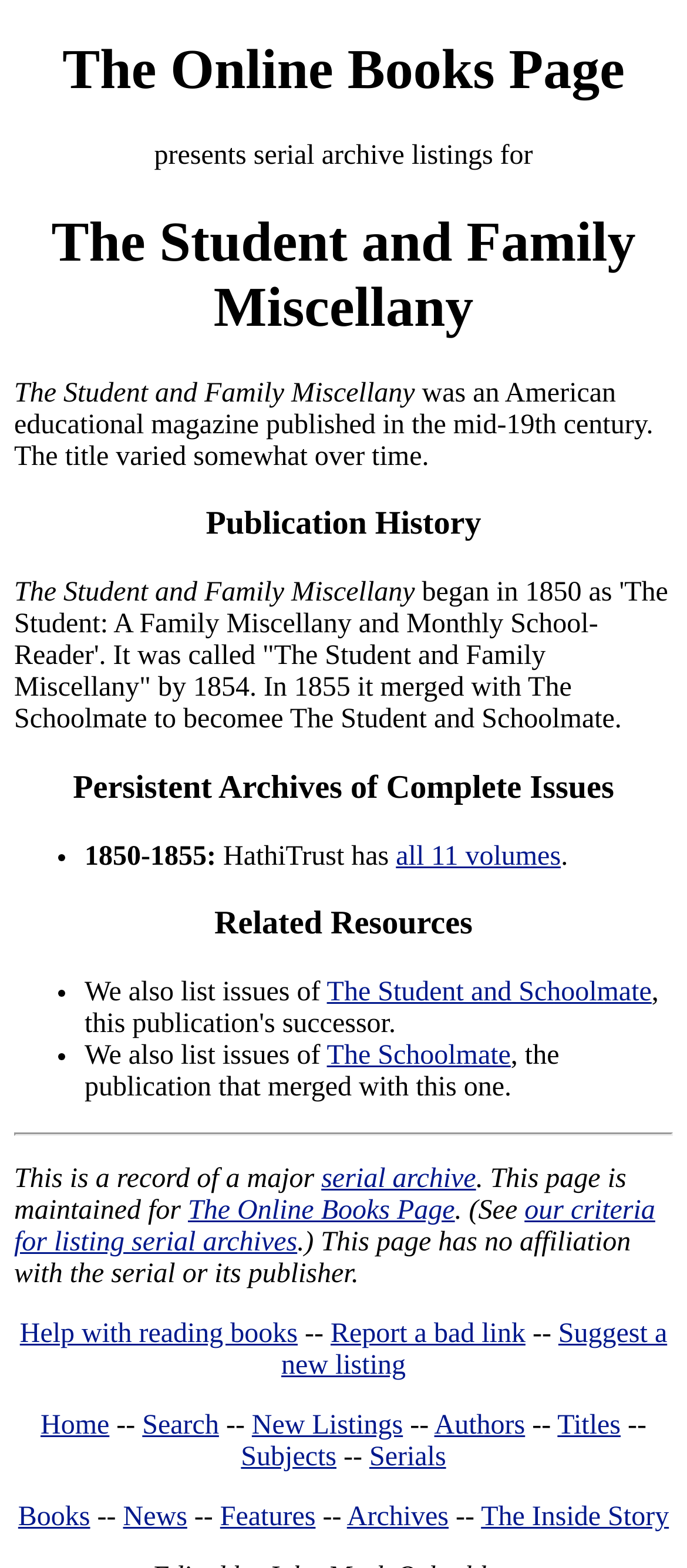Determine the coordinates of the bounding box that should be clicked to complete the instruction: "read about The Student and Family Miscellany". The coordinates should be represented by four float numbers between 0 and 1: [left, top, right, bottom].

[0.021, 0.134, 0.979, 0.217]